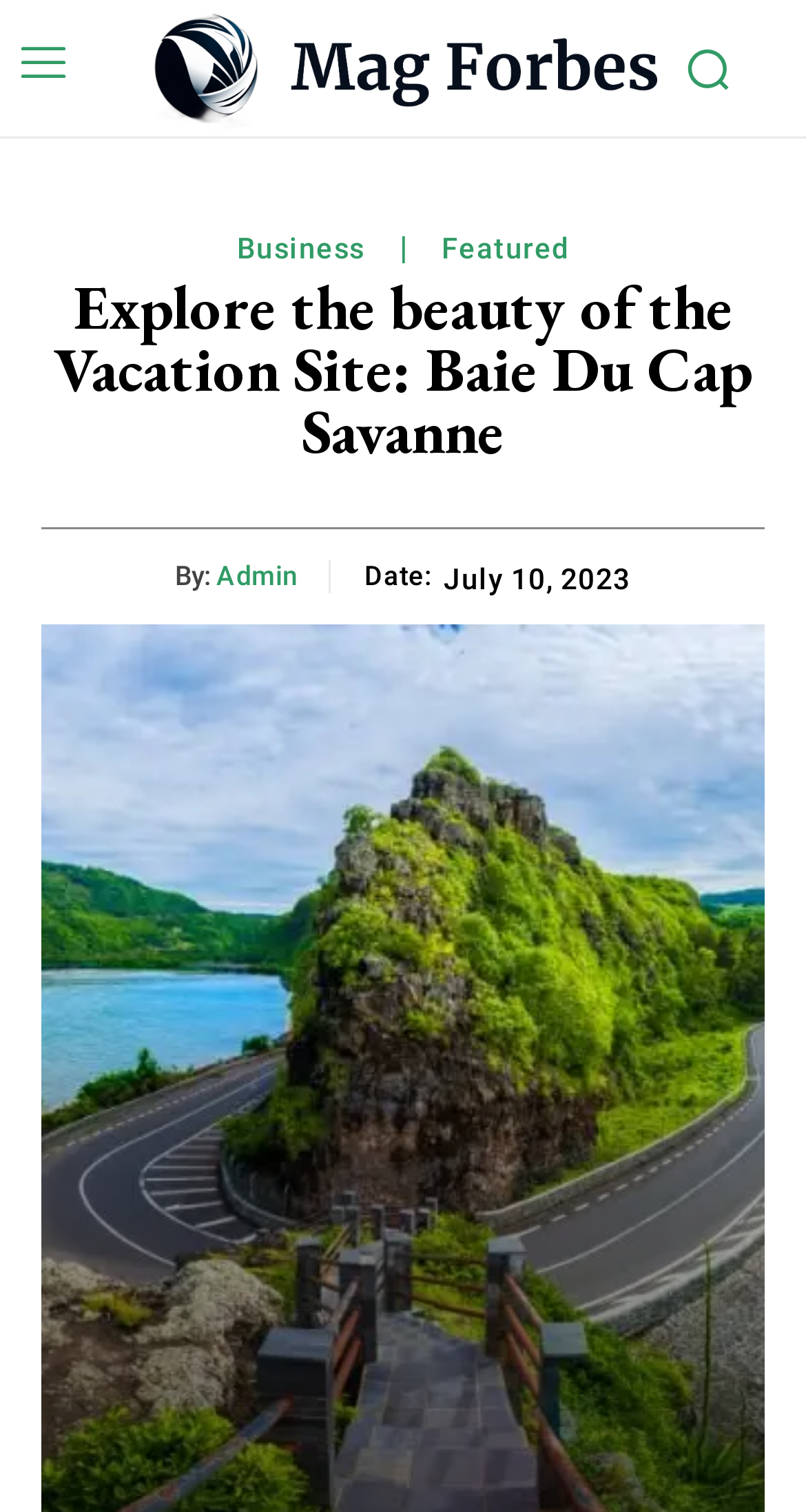Who is the author of the content?
Refer to the screenshot and respond with a concise word or phrase.

Admin